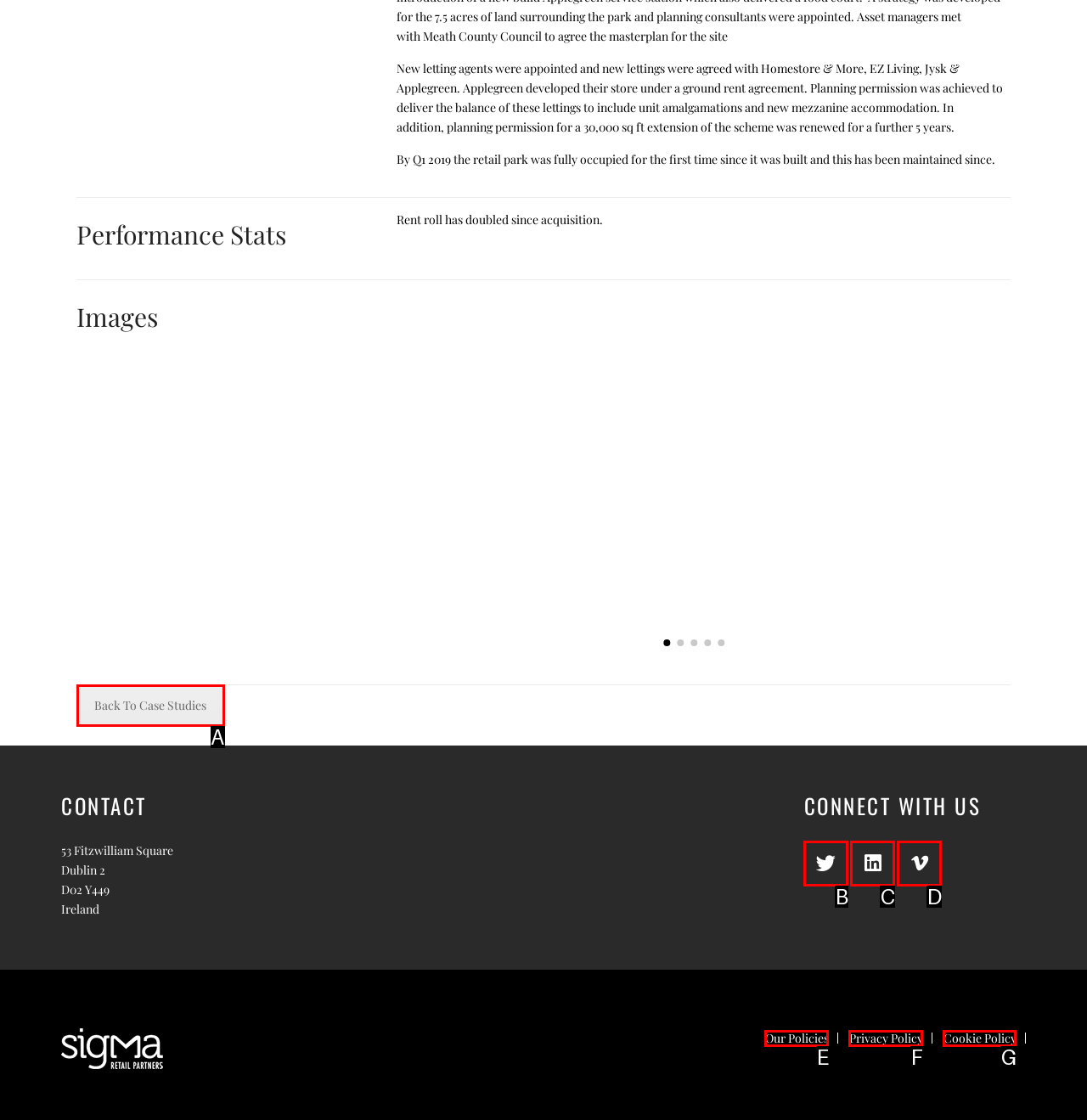Point out the HTML element that matches the following description: Cookie Policy
Answer with the letter from the provided choices.

G